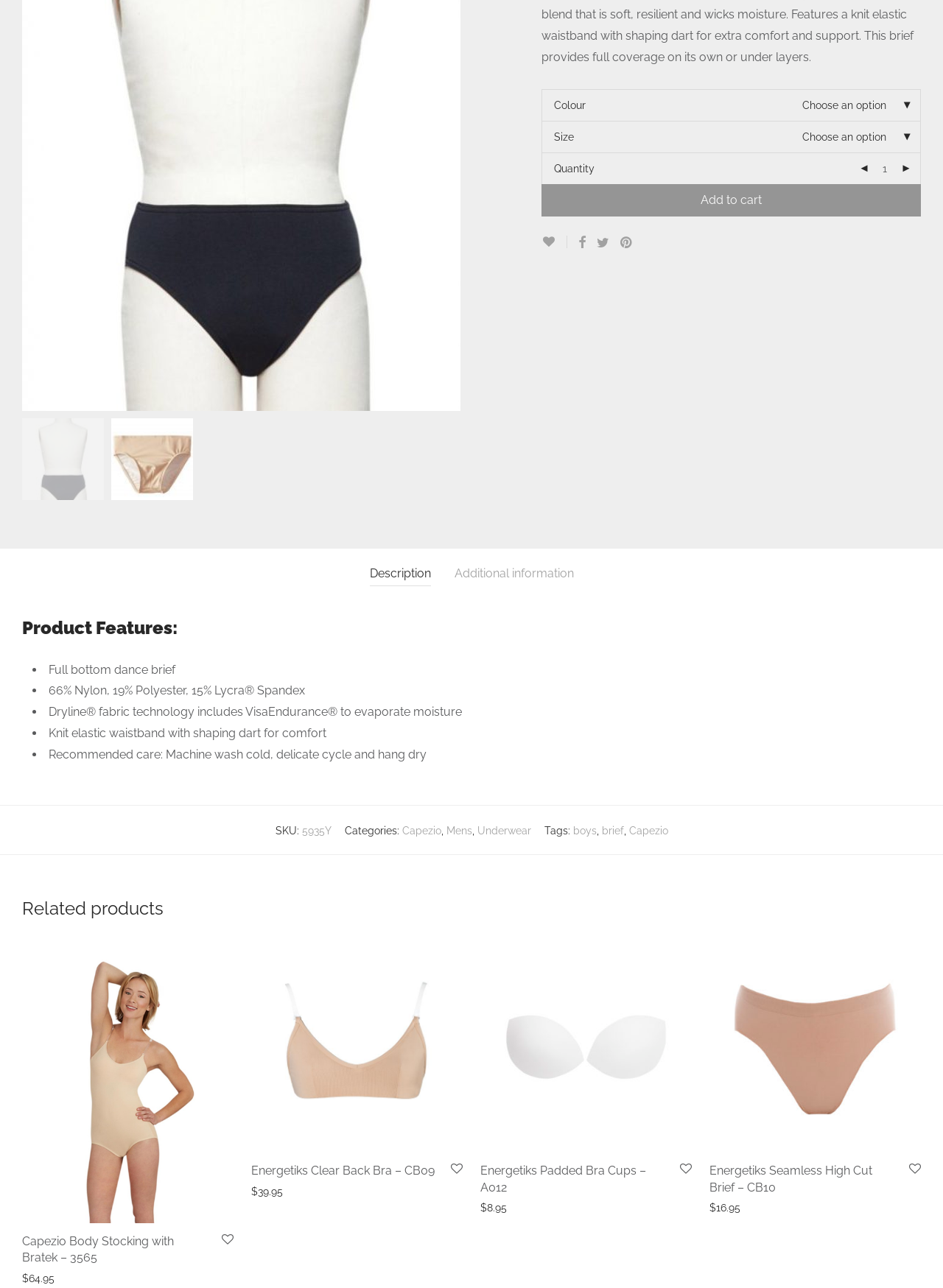Give the bounding box coordinates for the element described as: "title="capezio_full_seat_dance_brief_boys_black_5935y_f"".

[0.023, 0.306, 0.488, 0.316]